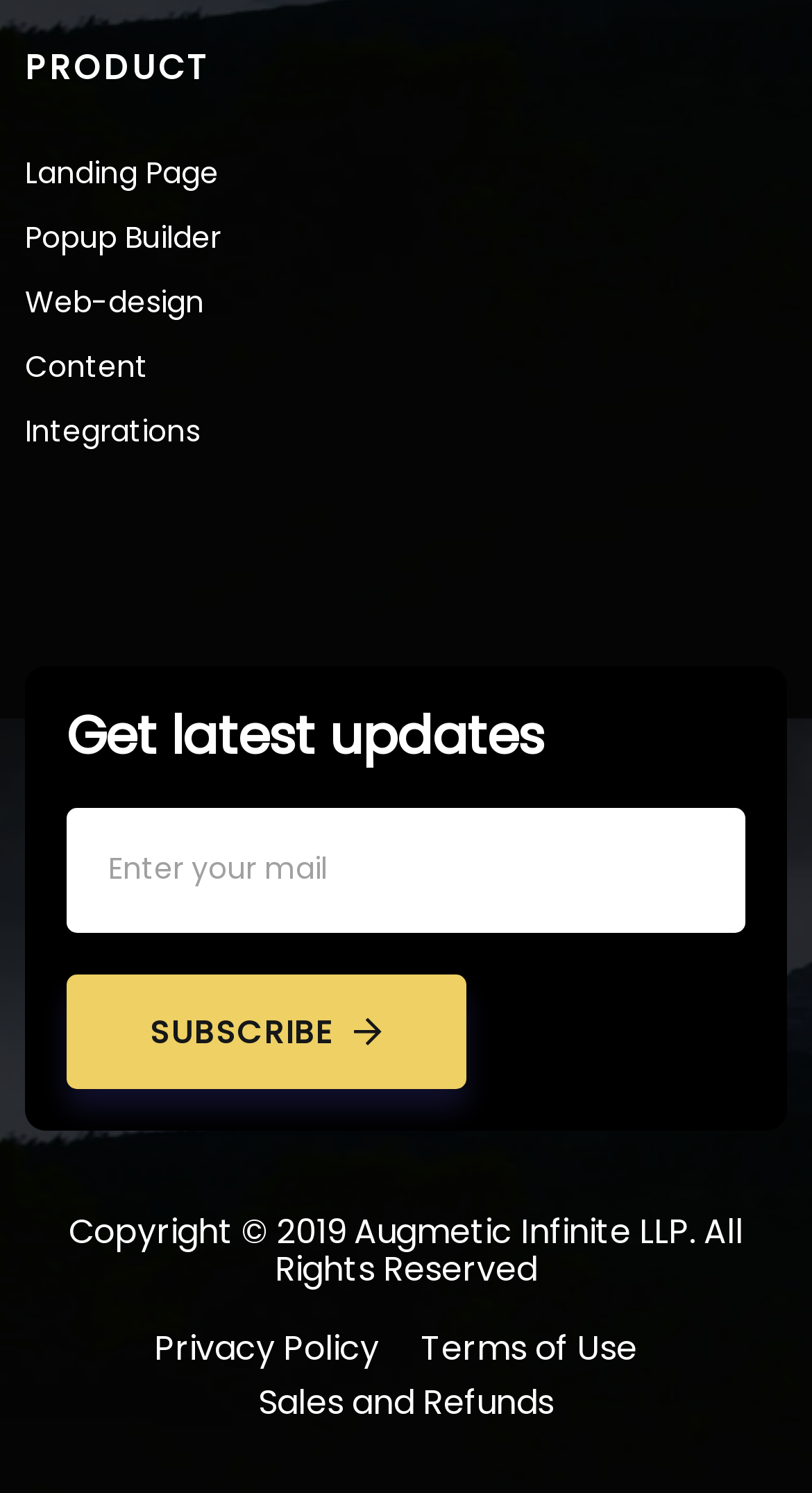How many navigation links are there at the top of the webpage?
Craft a detailed and extensive response to the question.

The top section of the webpage contains five navigation links: 'Landing Page', 'Popup Builder', 'Web-design', 'Content', and 'Integrations'.